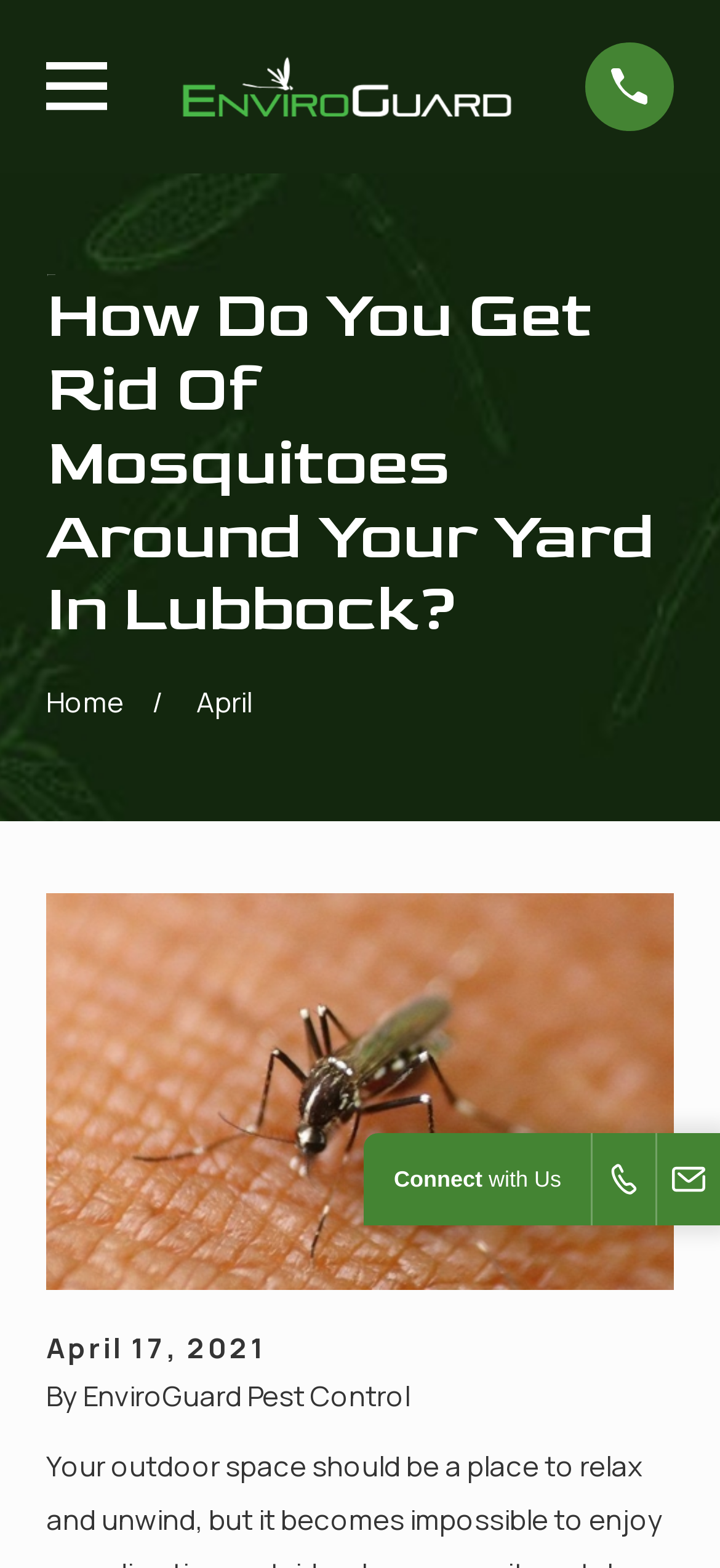What is the name of the pest control company?
Offer a detailed and full explanation in response to the question.

I found the answer by looking at the image description 'EnviroGuard Pest Control' which is a logo, and also the text 'EnviroGuard Pest Control' in the group element.